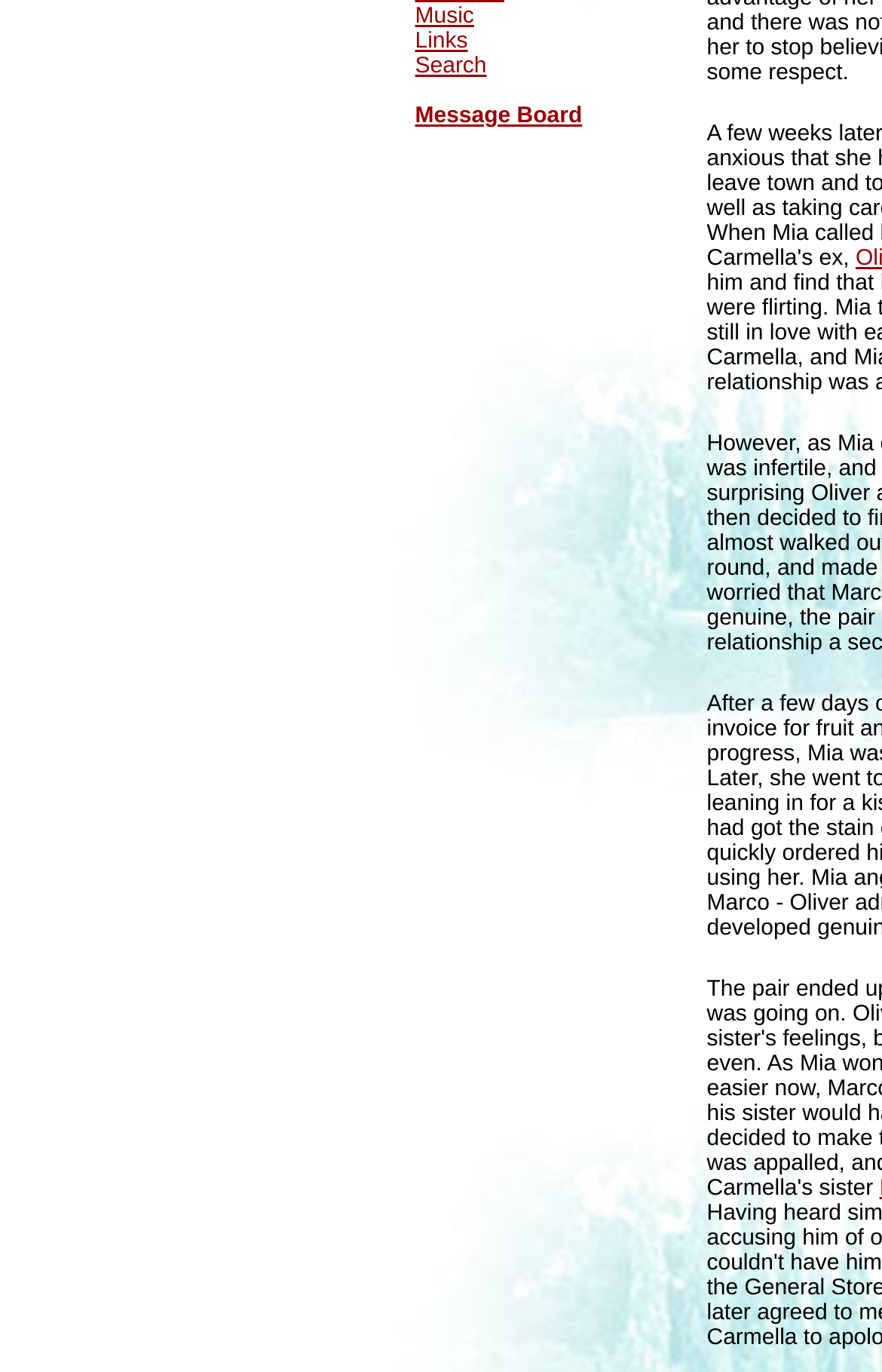Please specify the bounding box coordinates in the format (top-left x, top-left y, bottom-right x, bottom-right y), with all values as floating point numbers between 0 and 1. Identify the bounding box of the UI element described by: Music

[0.471, 0.003, 0.537, 0.021]